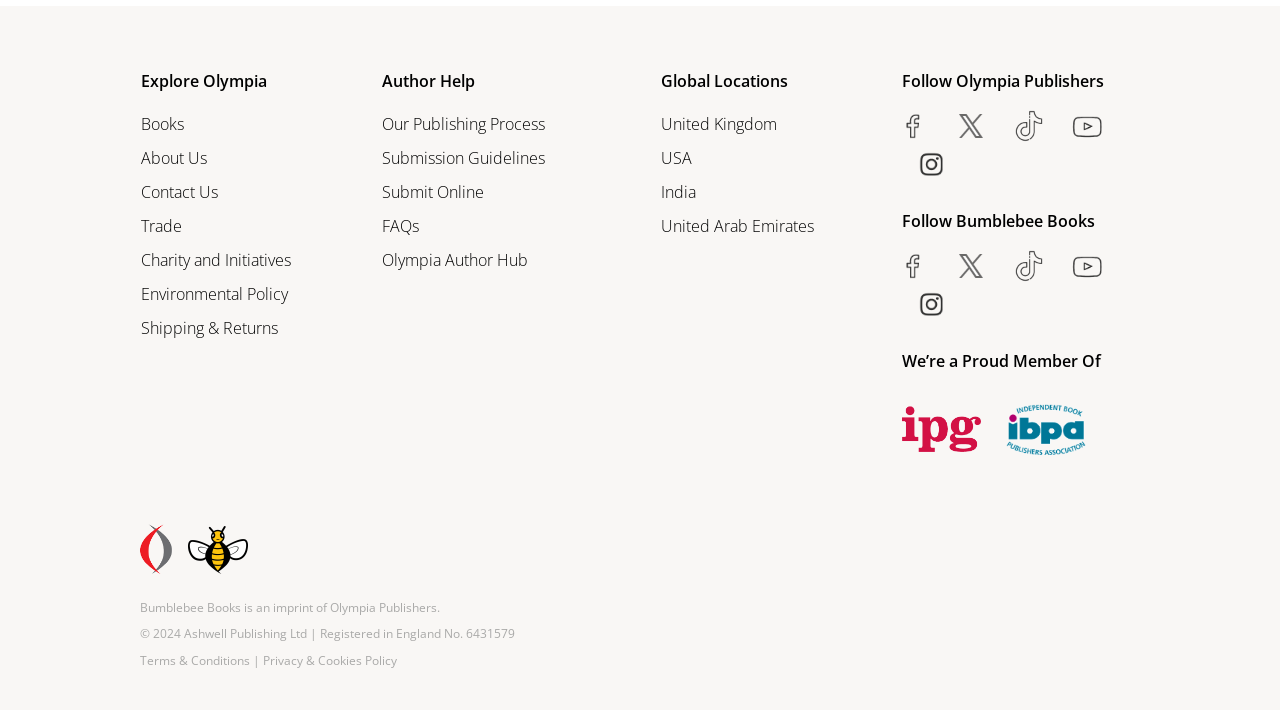Show the bounding box coordinates for the element that needs to be clicked to execute the following instruction: "Go to 'United Kingdom'". Provide the coordinates in the form of four float numbers between 0 and 1, i.e., [left, top, right, bottom].

[0.516, 0.155, 0.607, 0.194]